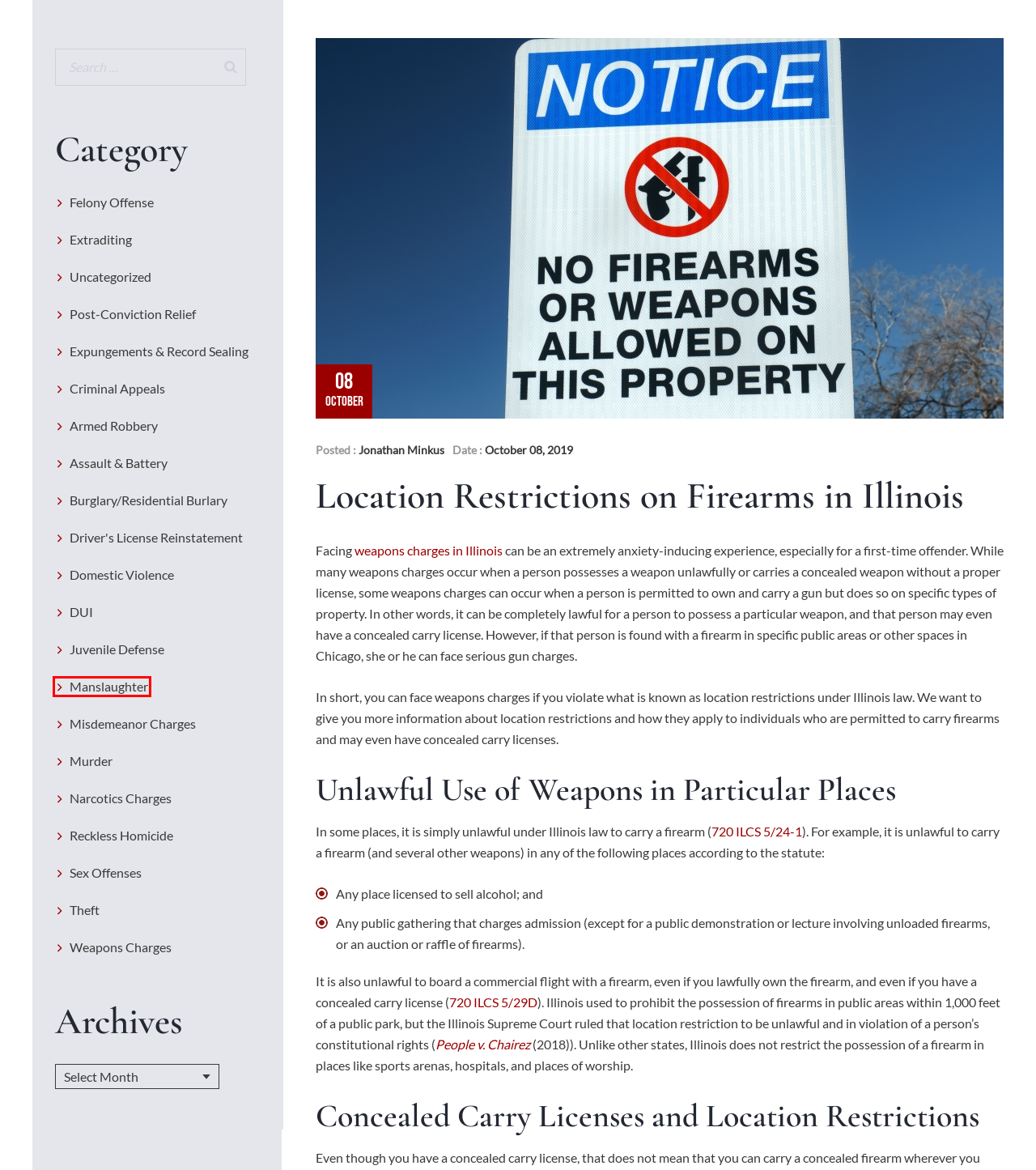You are looking at a webpage screenshot with a red bounding box around an element. Pick the description that best matches the new webpage after interacting with the element in the red bounding box. The possible descriptions are:
A. Domestic Violence Archives - Law Offices of Jonathan Minkus
B. Post-Conviction Relief Archives - Law Offices of Jonathan Minkus
C. Uncategorized Archives - Law Offices of Jonathan Minkus
D. Law Offices of Jonathan Minkus | Skokie Gun Charge Attorney | Weapons Charge Lawyer Skokie
E. Reckless Homicide Archives - Law Offices of Jonathan Minkus
F. Manslaughter Archives - Law Offices of Jonathan Minkus
G. Armed Robbery Archives - Law Offices of Jonathan Minkus
H. Driver's License Reinstatement Archives - Law Offices of Jonathan Minkus

F